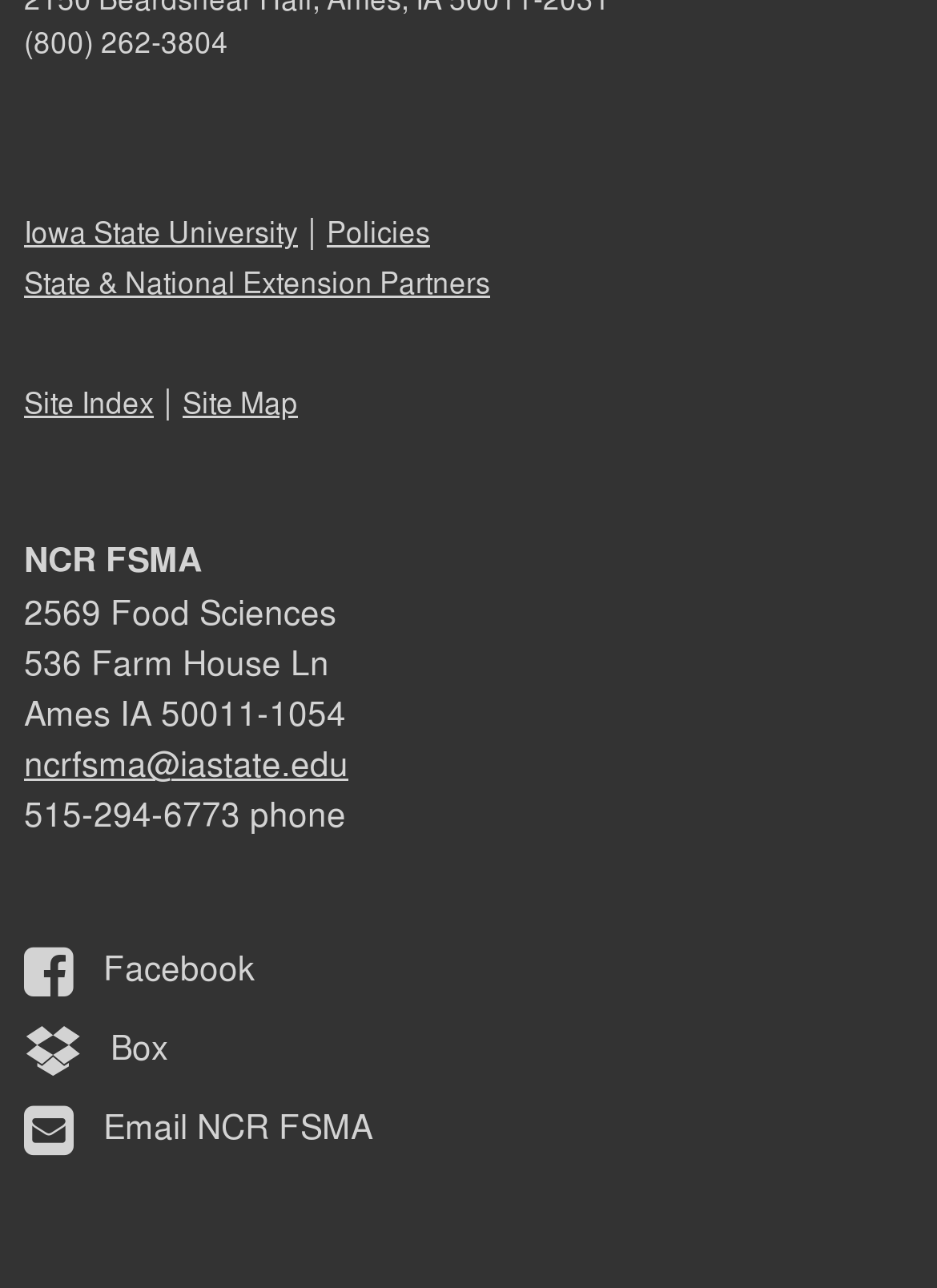Given the description: "Site Index", determine the bounding box coordinates of the UI element. The coordinates should be formatted as four float numbers between 0 and 1, [left, top, right, bottom].

[0.026, 0.297, 0.164, 0.329]